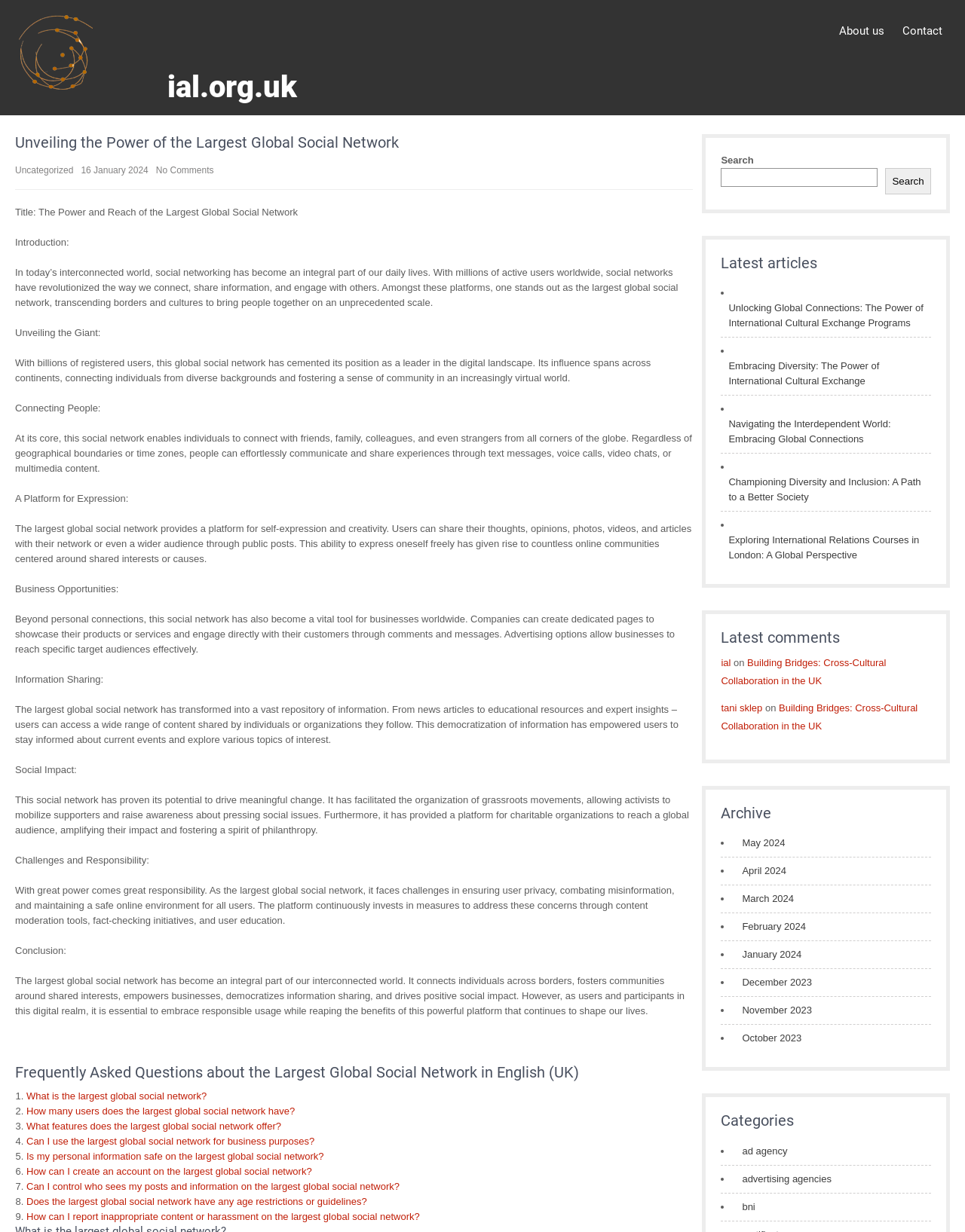Identify the bounding box coordinates of the part that should be clicked to carry out this instruction: "View the 'Latest comments'".

[0.747, 0.511, 0.965, 0.525]